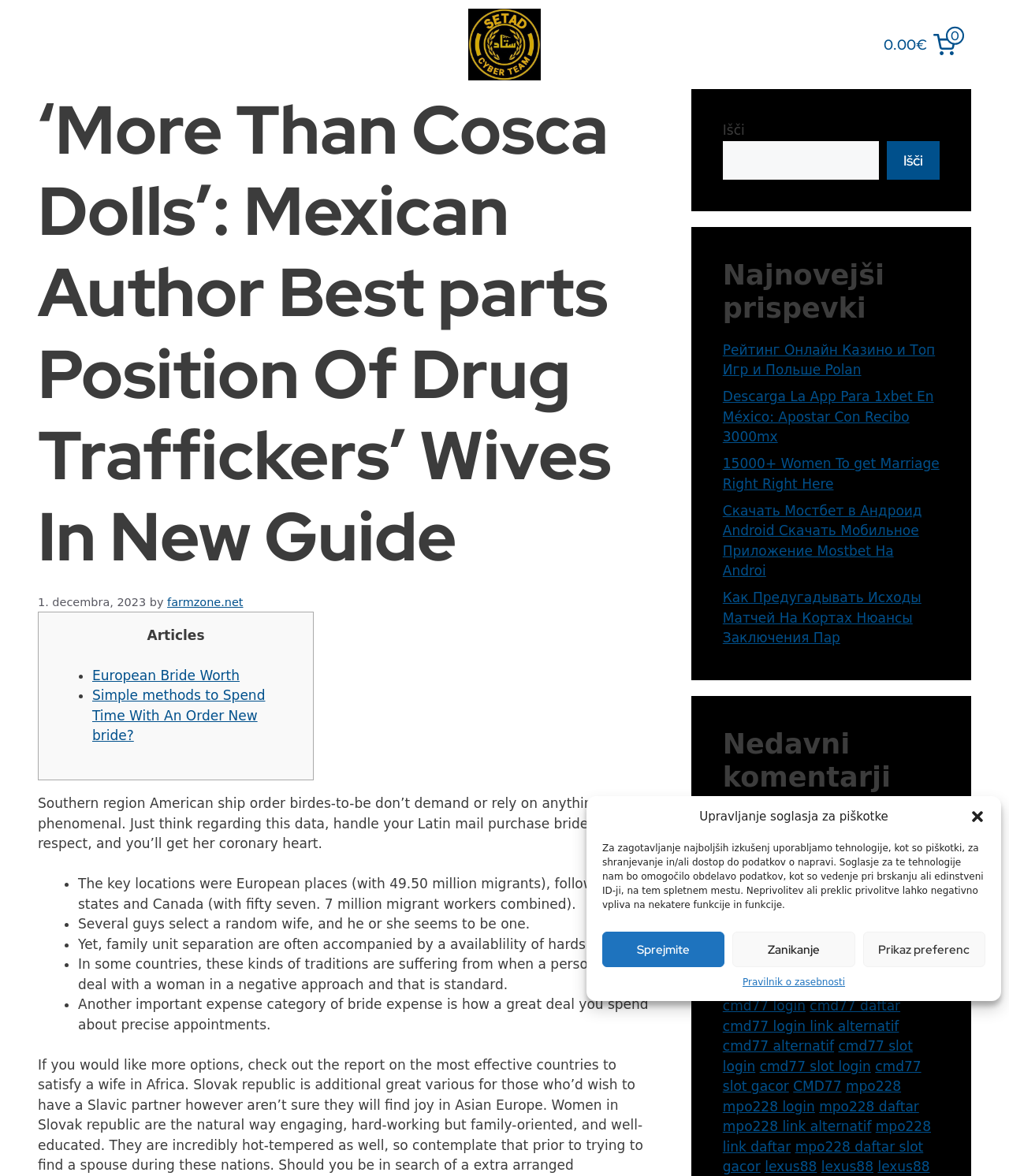Refer to the image and provide an in-depth answer to the question: 
What is the price in the cart?

The price in the cart is mentioned in the button '0 items in cart, total price of 0.00€' which is located at the top right corner of the webpage.